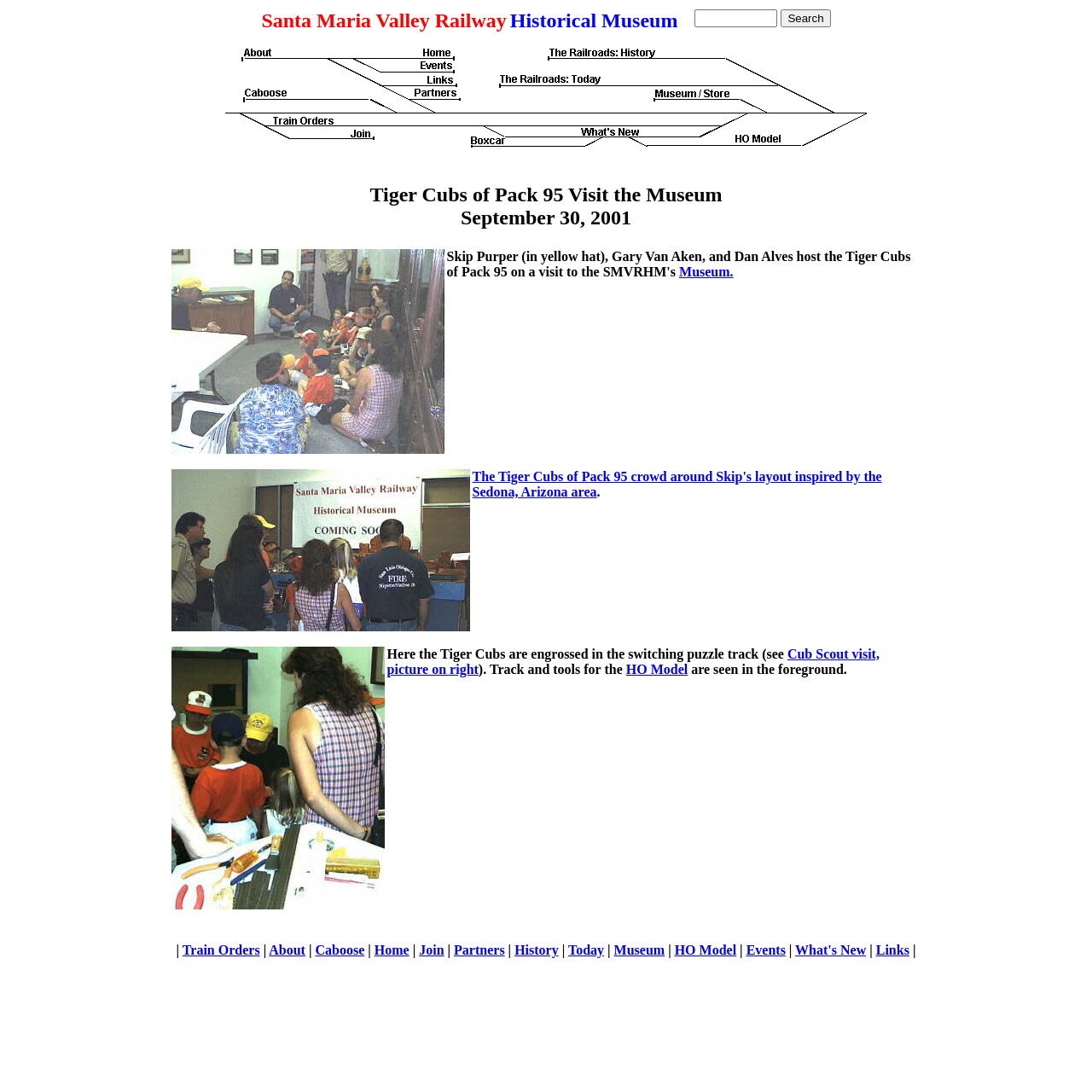Use a single word or phrase to respond to the question:
What type of model is seen in the foreground?

HO Model